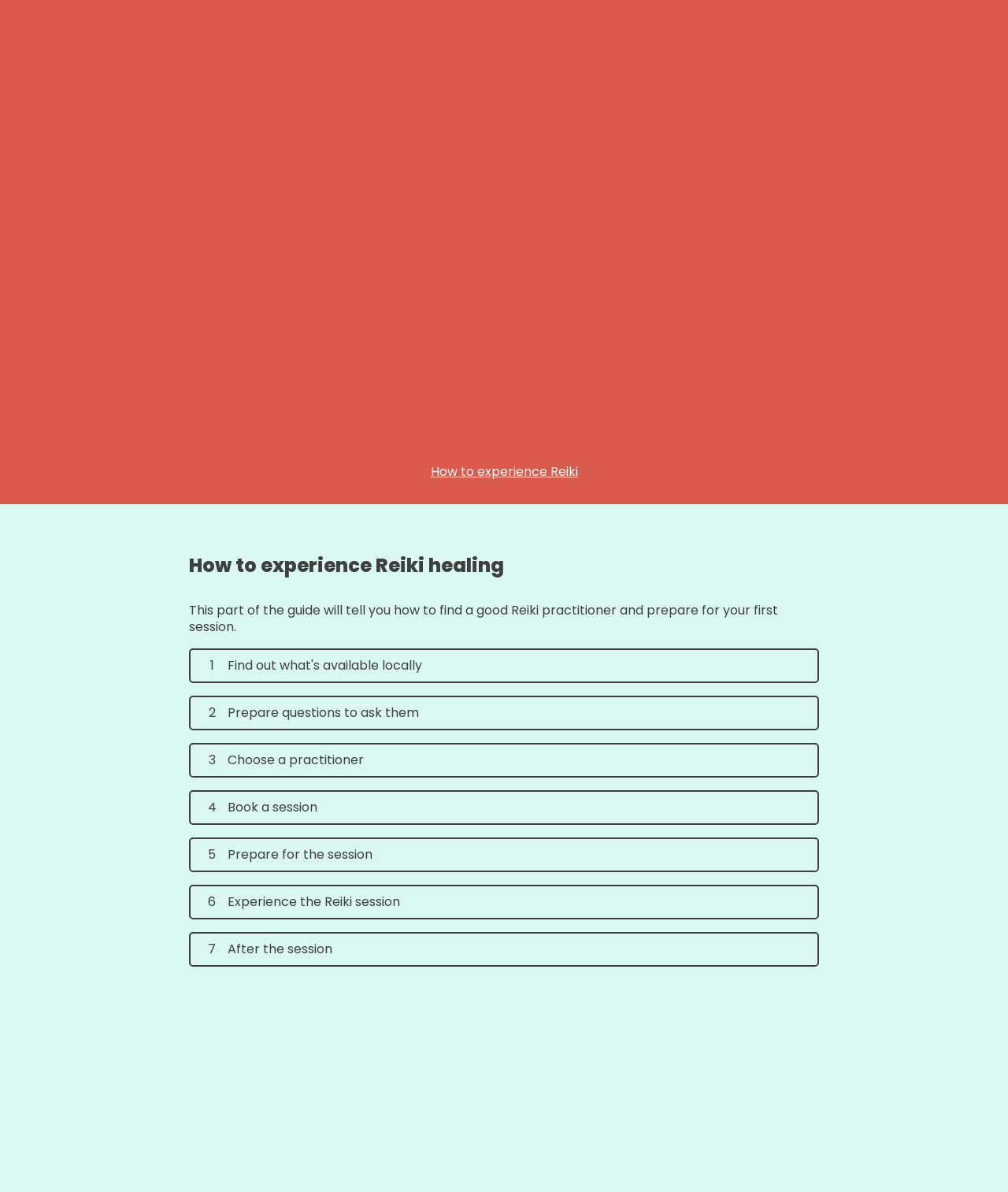Answer the question using only one word or a concise phrase: What is the first step to experience Reiki healing?

Find out what's available locally